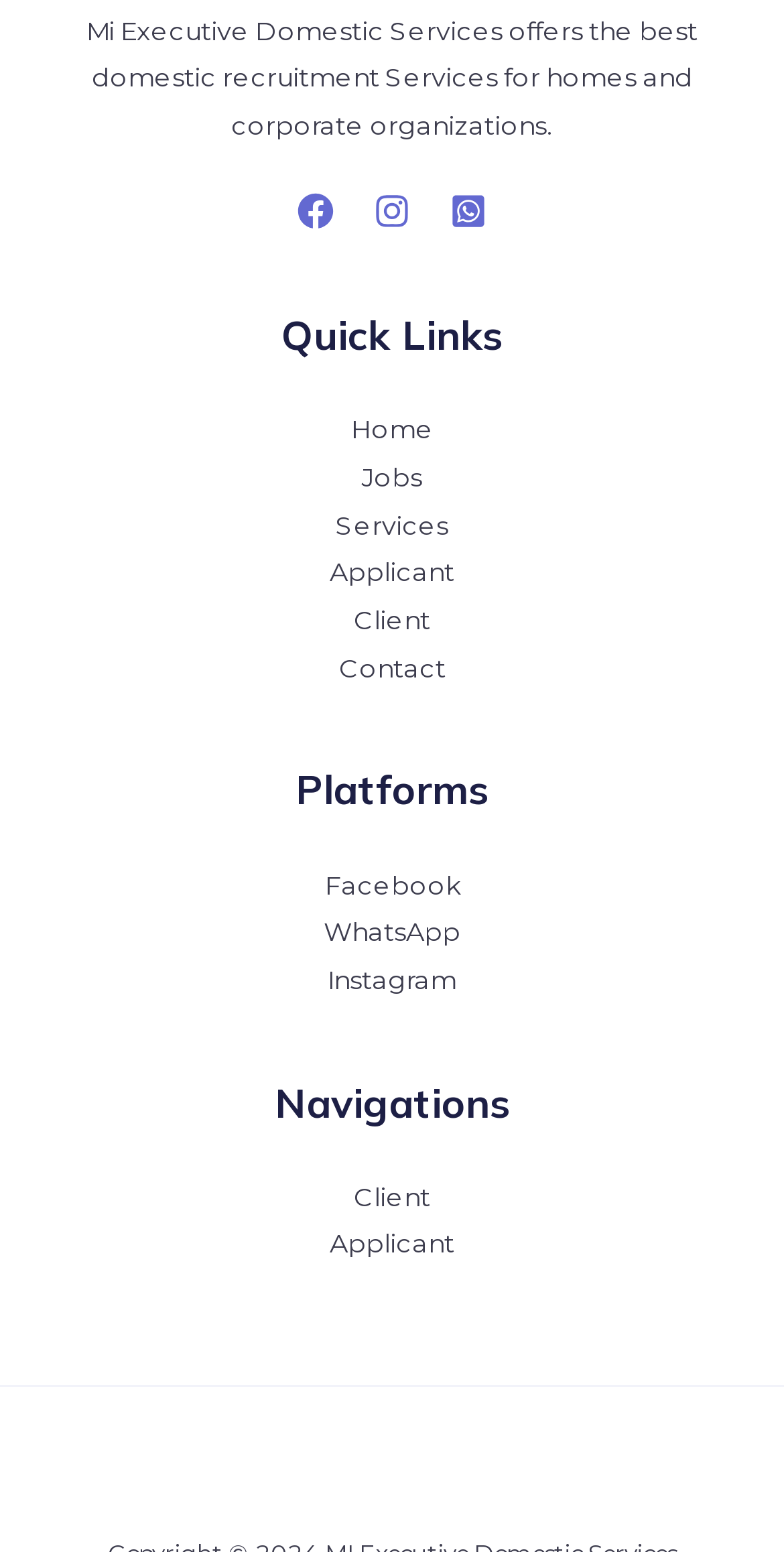Pinpoint the bounding box coordinates of the clickable area necessary to execute the following instruction: "contact us". The coordinates should be given as four float numbers between 0 and 1, namely [left, top, right, bottom].

[0.432, 0.421, 0.568, 0.44]